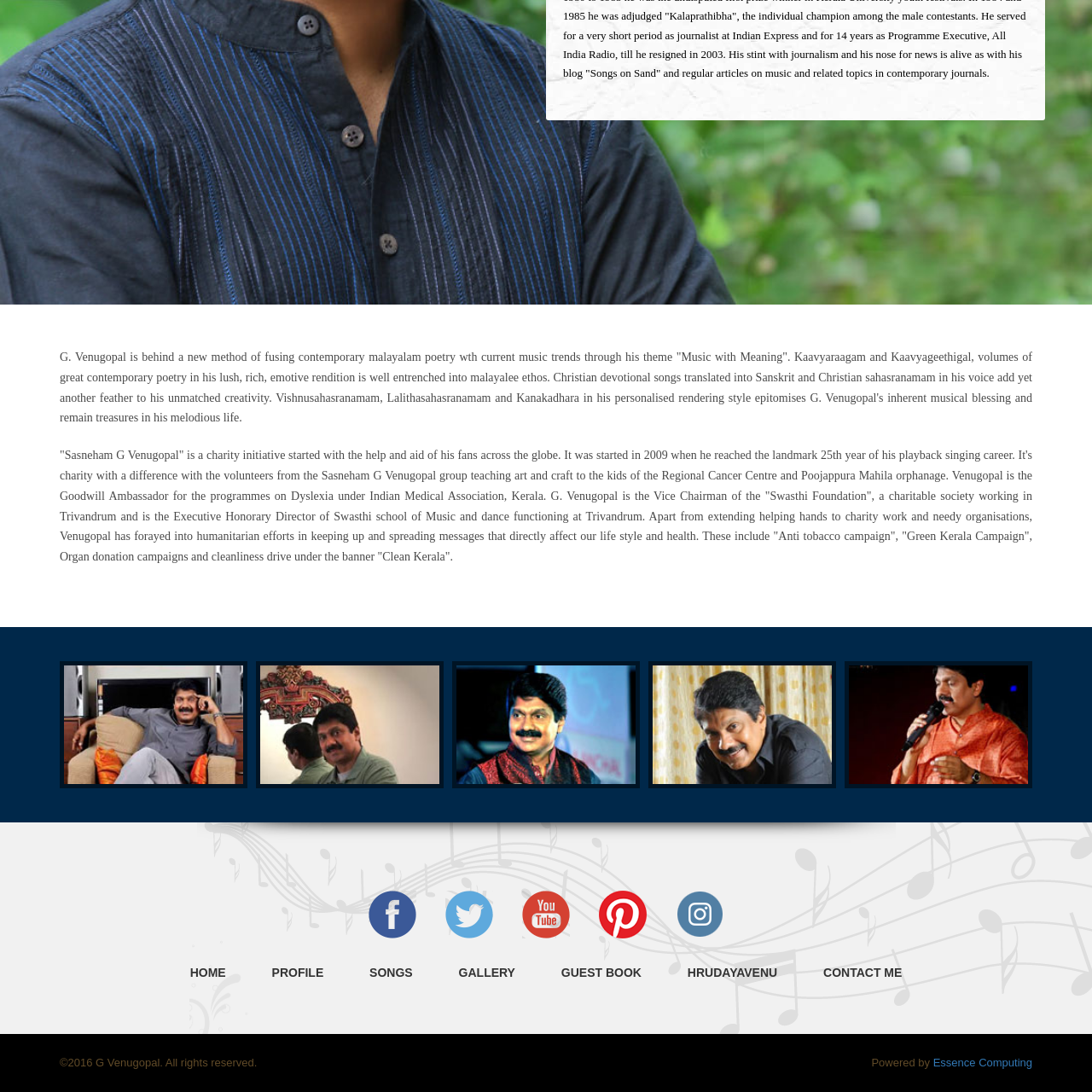Give a thorough account of what is shown in the red-encased segment of the image.

The image features a visually striking graphic representation associated with G. Venugopal, a prominent figure in contemporary Malayalam music. Renowned for his emotive renditions and innovative fusion of poetry with modern music trends, Venugopal's work encapsulates the essence of the Malayalee ethos. His charity initiative, "Sasneham G Venugopal," exemplifies his commitment to social causes, providing art and craft lessons to children in need, showcasing his dedication beyond music. The graphic serves as a symbolic representation of his artistic journey and humanitarian efforts, reflecting his deep-rooted influence in both the cultural and charitable spheres.